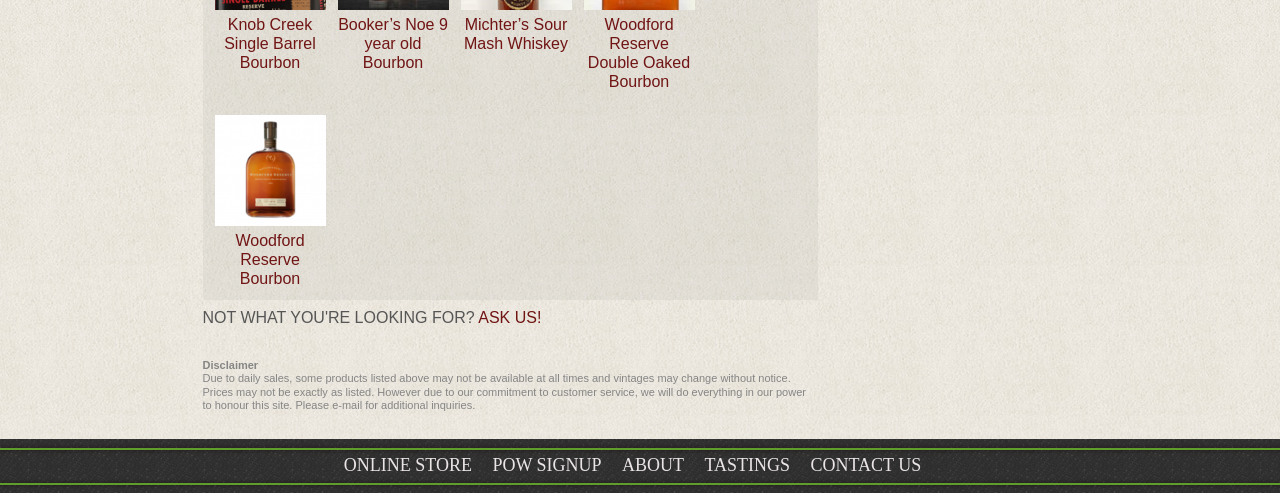Based on the provided description, "POW Signup", find the bounding box of the corresponding UI element in the screenshot.

[0.385, 0.923, 0.47, 0.964]